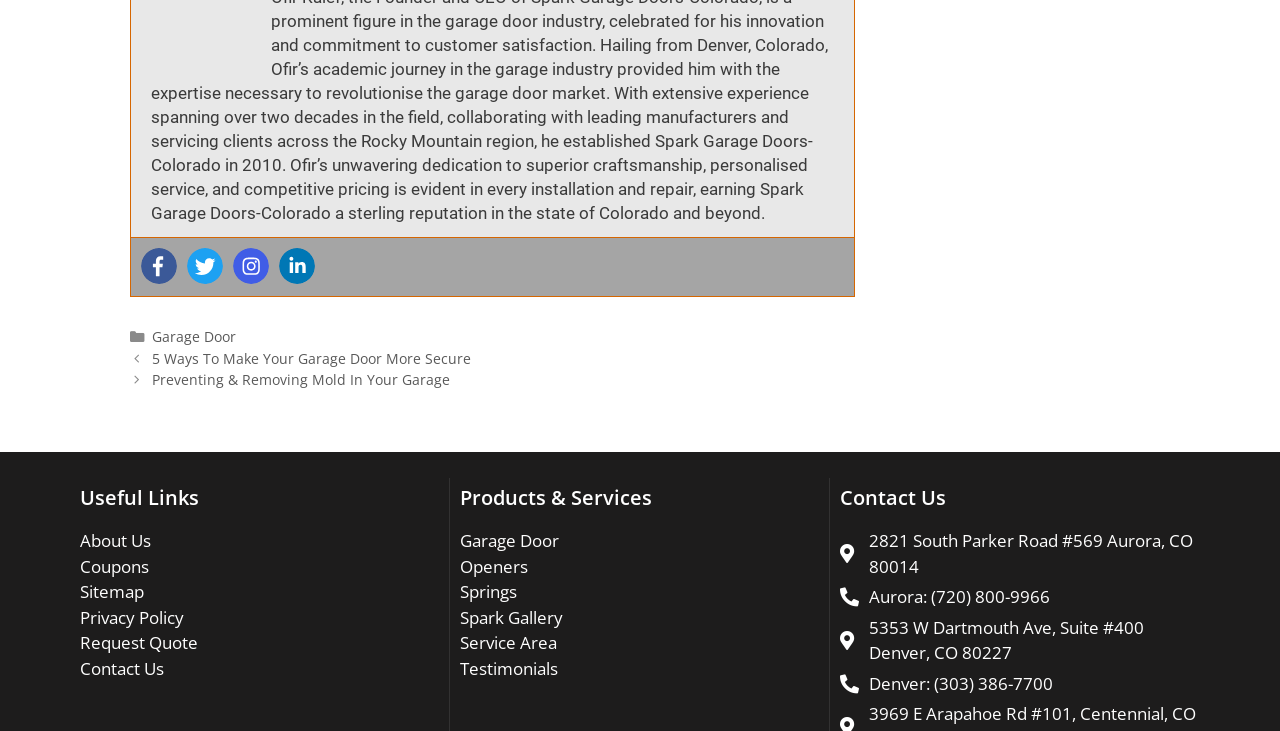What is the purpose of the 'Request Quote' link?
Based on the screenshot, give a detailed explanation to answer the question.

I inferred that the 'Request Quote' link is intended for users to request a quote for a product or service, likely related to garage doors or openers.